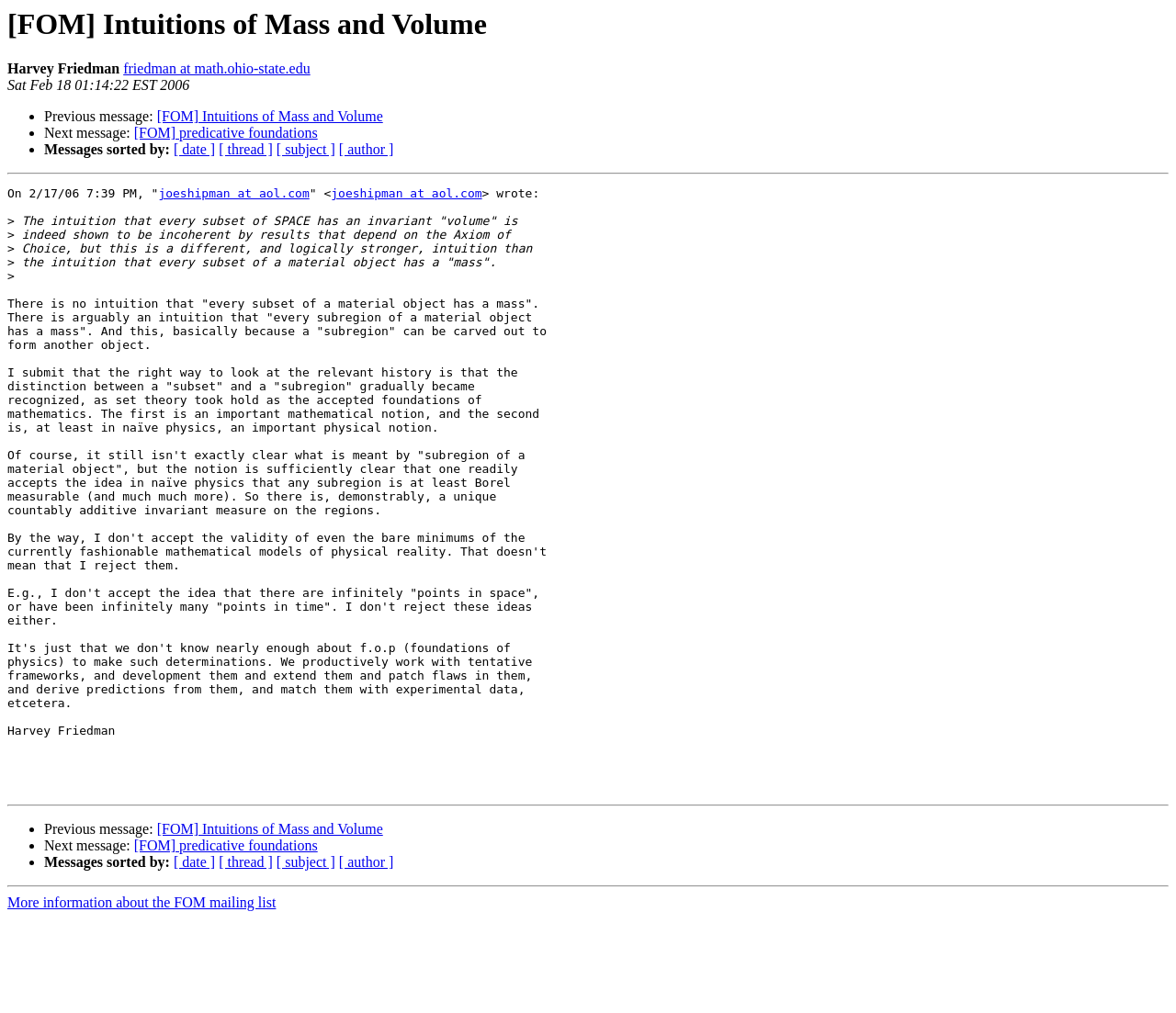Identify the bounding box coordinates of the section that should be clicked to achieve the task described: "Click on the link to reply to the email".

[0.281, 0.184, 0.41, 0.198]